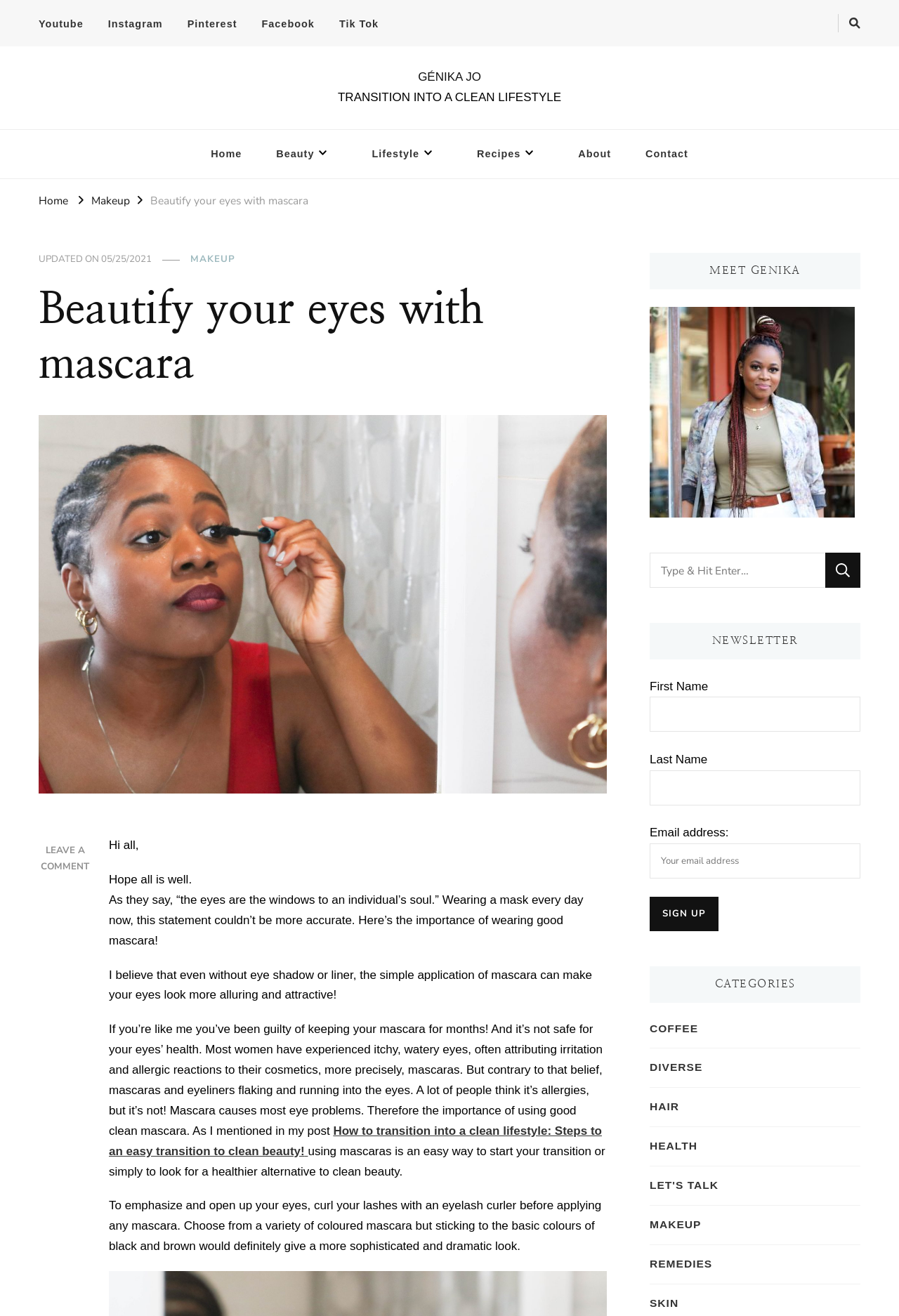Give a comprehensive overview of the webpage, including key elements.

This webpage is about beauty and lifestyle, with a focus on mascara and clean living. At the top, there are social media links to YouTube, Instagram, Pinterest, Facebook, and Tik Tok. Below that, there is a navigation menu with links to Home, Beauty, Hair, Makeup, Skin, Lifestyle, Health, Wellness, and Recipes.

The main content of the page is an article titled "Beautify your eyes with mascara" with a heading that says "UPDATED ON 05/25/2021". The article discusses the importance of wearing good mascara and how it can make a big difference in one's appearance. There is also a section that talks about the dangers of using old or low-quality mascara and how it can affect eye health.

To the right of the article, there is a section titled "MEET GENIKA" with a photo and a search bar where users can search for something on the website. Below that, there is a newsletter signup section where users can enter their first name, last name, and email address to receive updates.

Further down the page, there is a section titled "CATEGORIES" with links to various categories such as Coffee, Diverse, Hair, Health, Let's Talk, Makeup, Remedies, and Skin. At the very bottom of the page, there are more links to Home, Makeup, and other sections of the website.

Throughout the page, there are several calls-to-action, such as "LEAVE A COMMENT ON BEAUTIFY YOUR EYES WITH MASCARA" and "SIGN UP" for the newsletter. The overall design of the page is clean and easy to navigate, with a focus on providing useful information and resources to users.